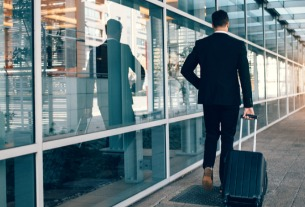Provide a brief response to the question below using one word or phrase:
What is the traveler pulling behind them?

a suitcase